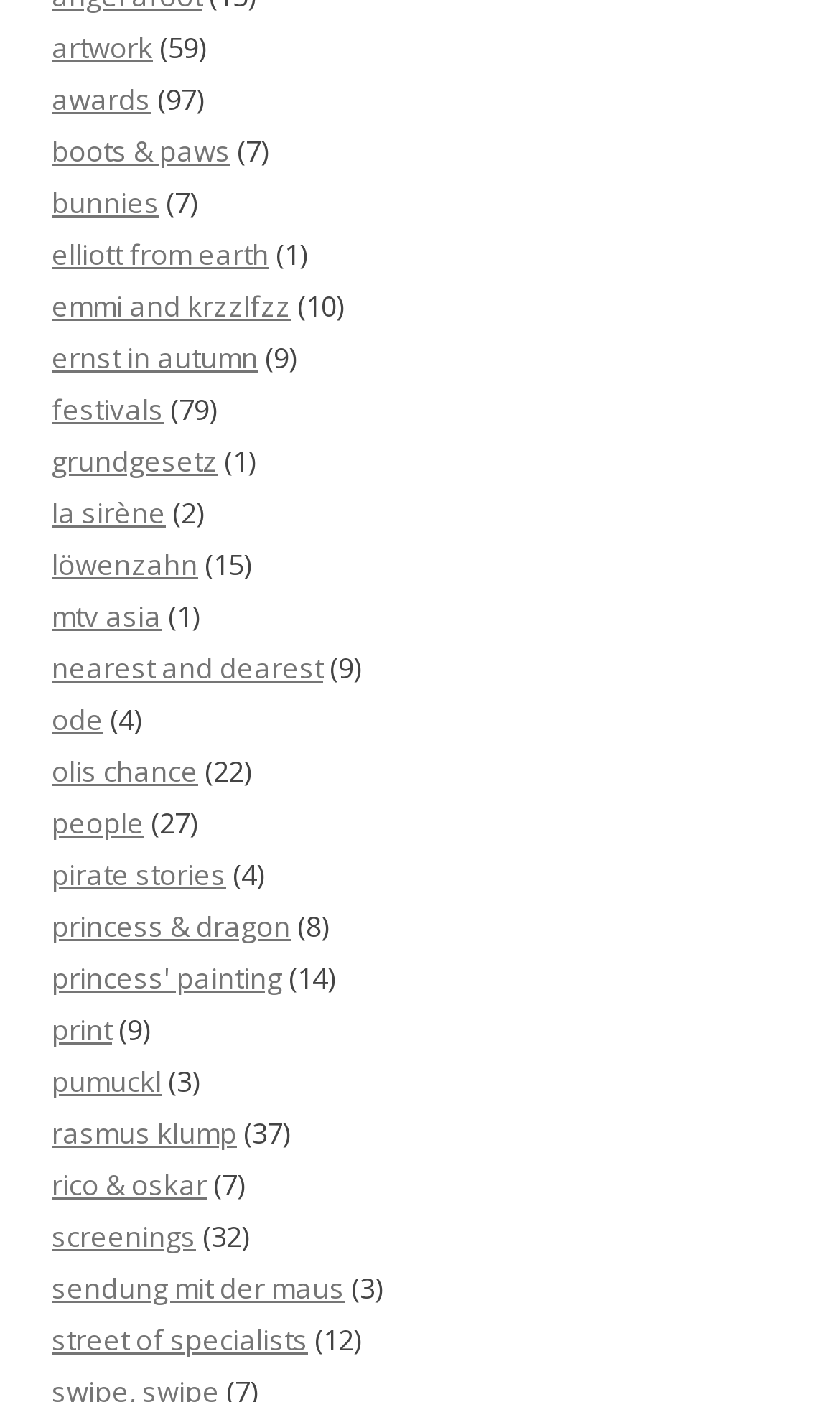Please find the bounding box coordinates of the element that needs to be clicked to perform the following instruction: "learn about elliott from earth". The bounding box coordinates should be four float numbers between 0 and 1, represented as [left, top, right, bottom].

[0.062, 0.167, 0.321, 0.194]